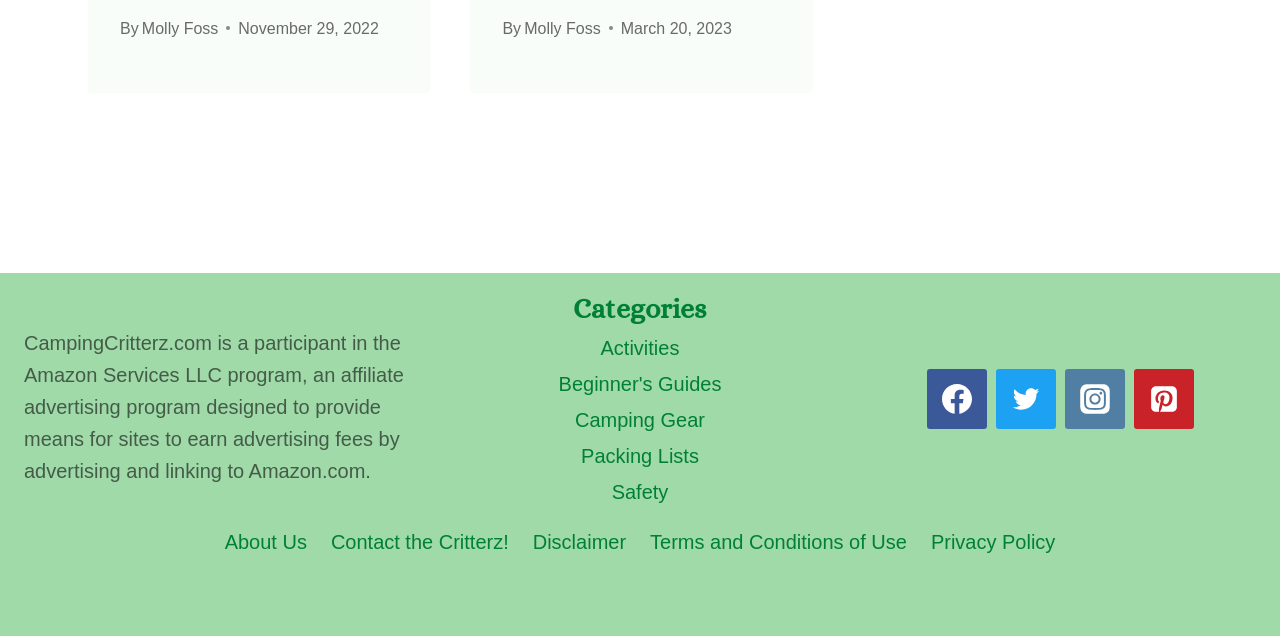What social media platform has an icon located at [0.79, 0.604, 0.813, 0.651]?
Based on the image, respond with a single word or phrase.

Twitter